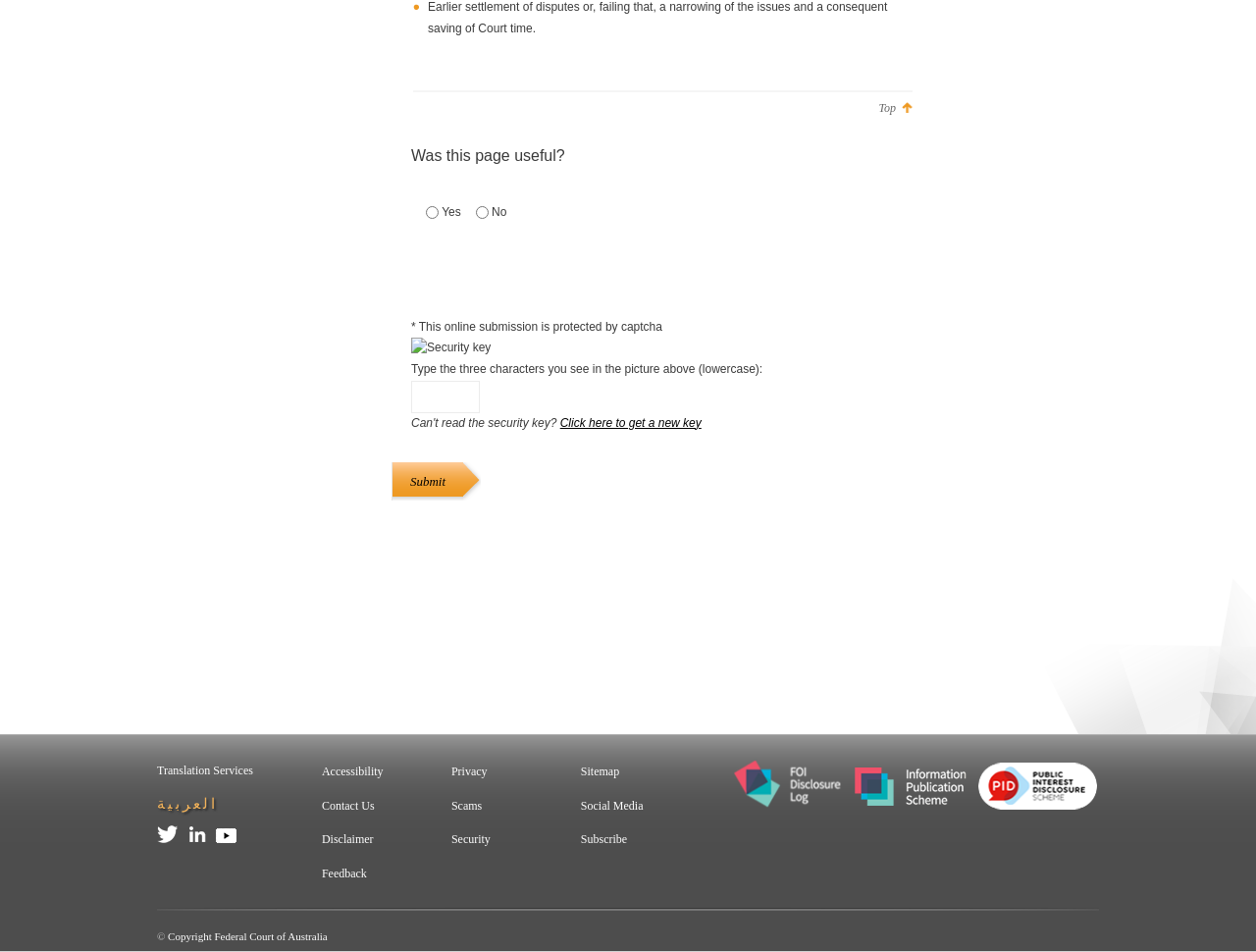Determine the bounding box coordinates for the clickable element required to fulfill the instruction: "Click the 'Click here to get a new key' link". Provide the coordinates as four float numbers between 0 and 1, i.e., [left, top, right, bottom].

[0.446, 0.422, 0.558, 0.437]